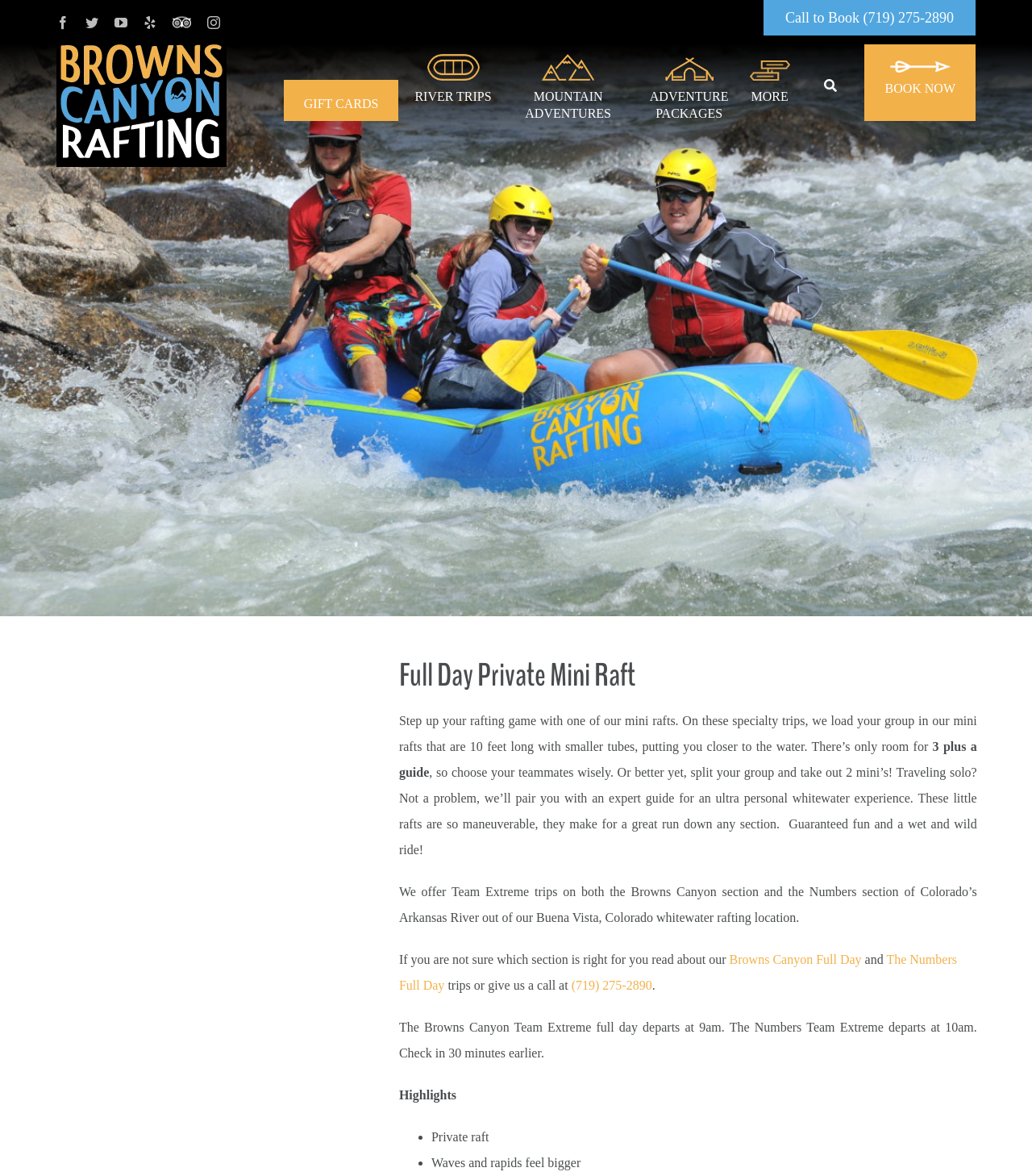Please identify the bounding box coordinates of the clickable area that will fulfill the following instruction: "Call to book". The coordinates should be in the format of four float numbers between 0 and 1, i.e., [left, top, right, bottom].

[0.736, 0.007, 0.82, 0.023]